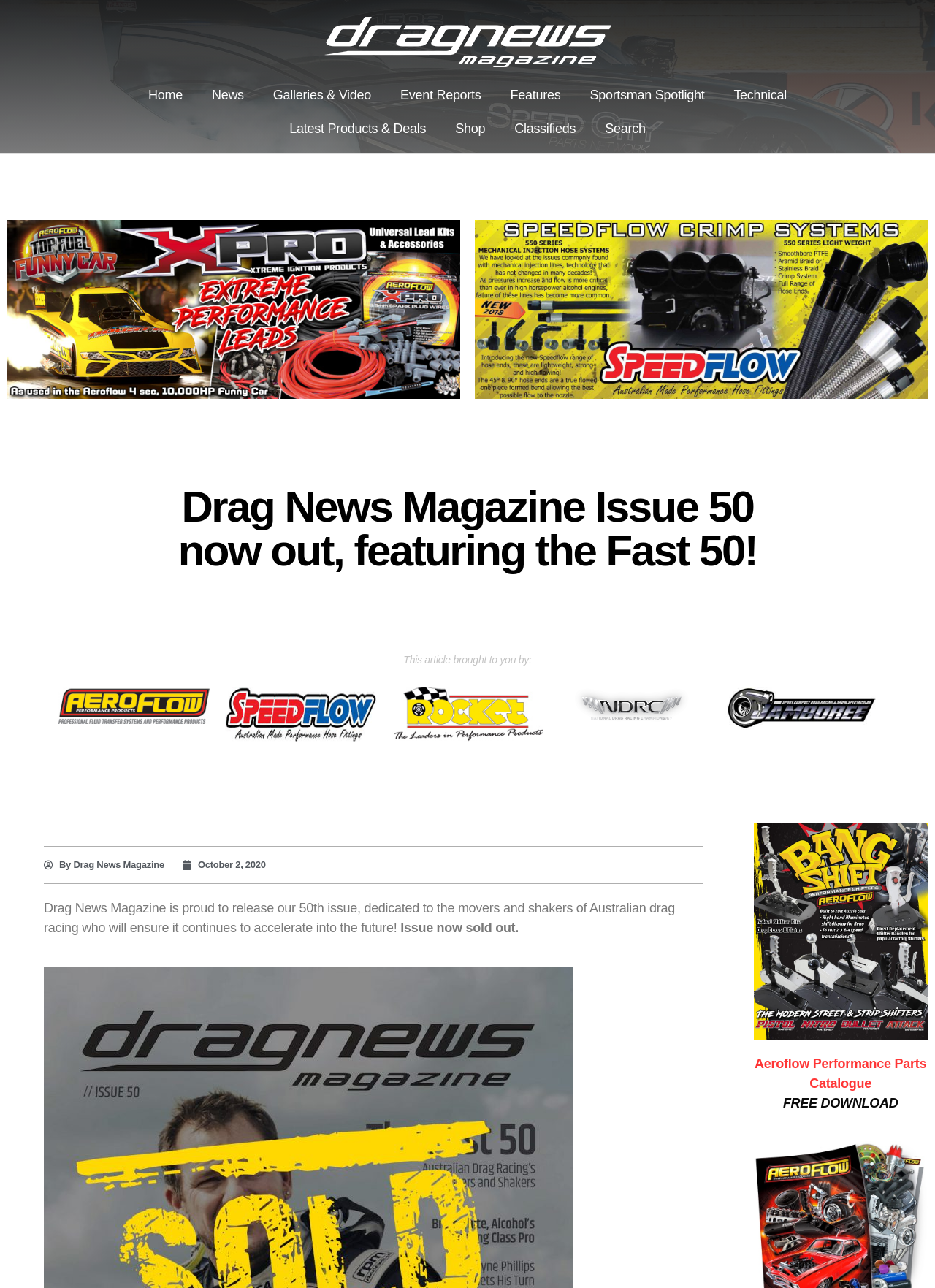Extract the bounding box coordinates for the UI element described as: "alt="Pinnacle Chiropractic"".

None